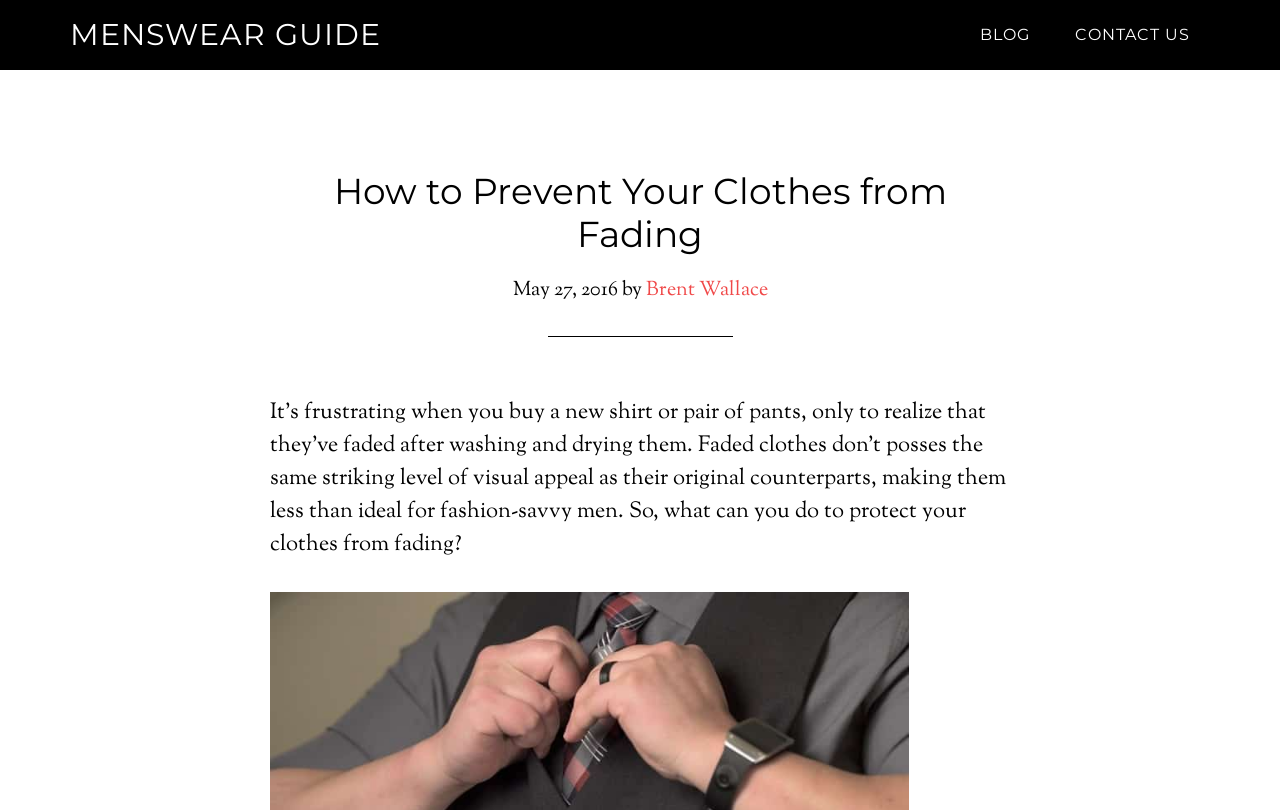Please determine the main heading text of this webpage.

How to Prevent Your Clothes from Fading